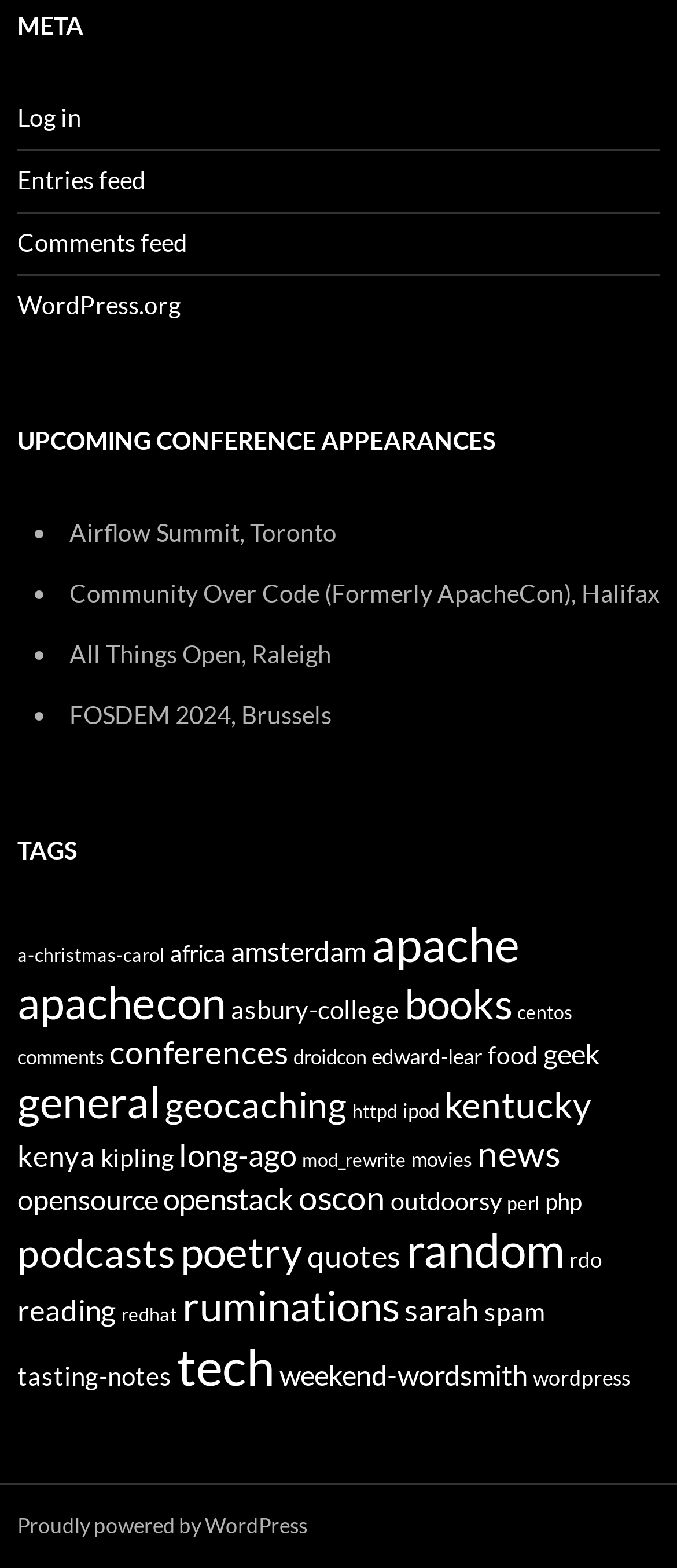Pinpoint the bounding box coordinates of the element that must be clicked to accomplish the following instruction: "Log in". The coordinates should be in the format of four float numbers between 0 and 1, i.e., [left, top, right, bottom].

[0.026, 0.065, 0.121, 0.084]